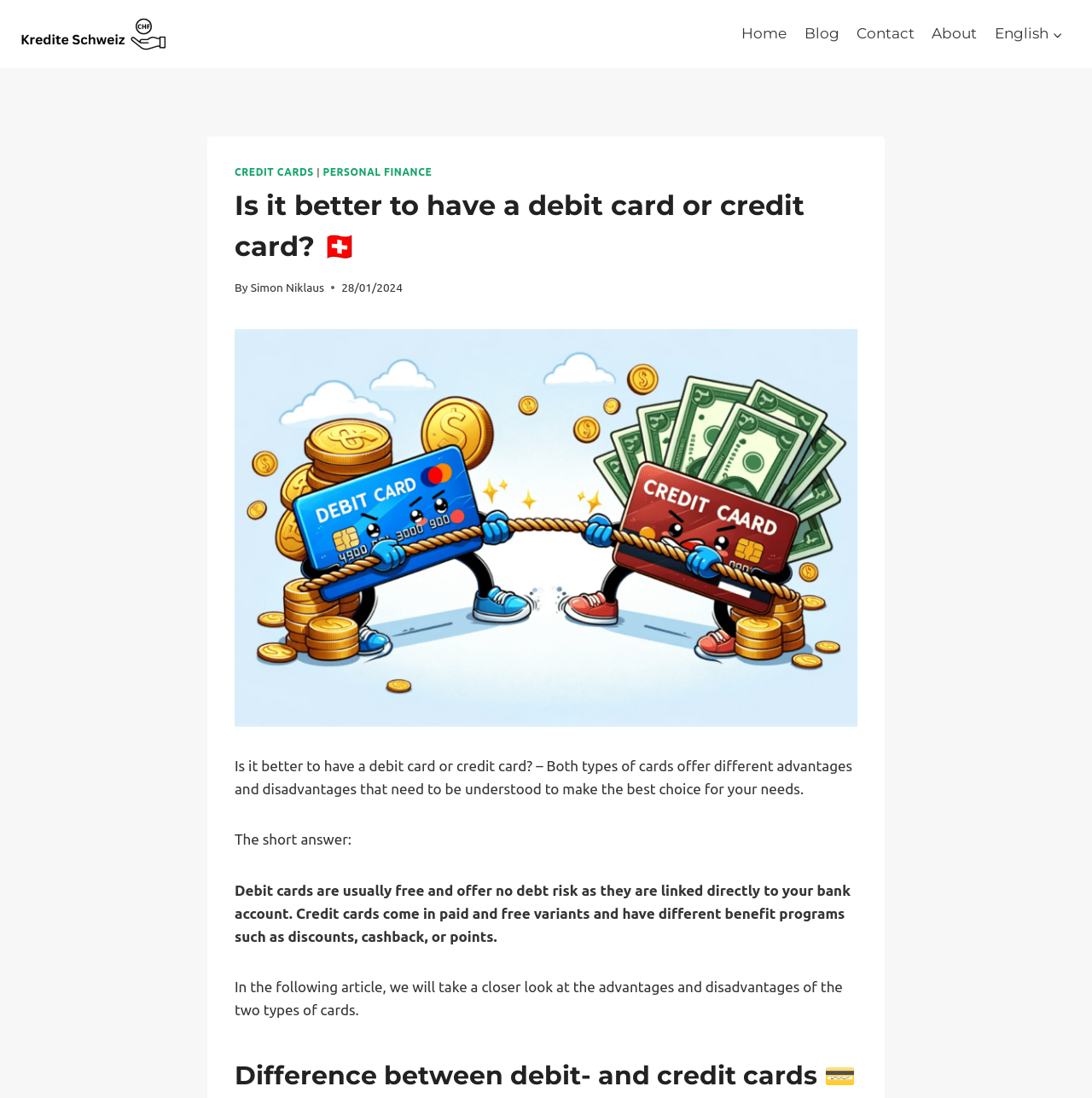Identify the bounding box of the UI element described as follows: "About". Provide the coordinates as four float numbers in the range of 0 to 1 [left, top, right, bottom].

[0.846, 0.013, 0.903, 0.05]